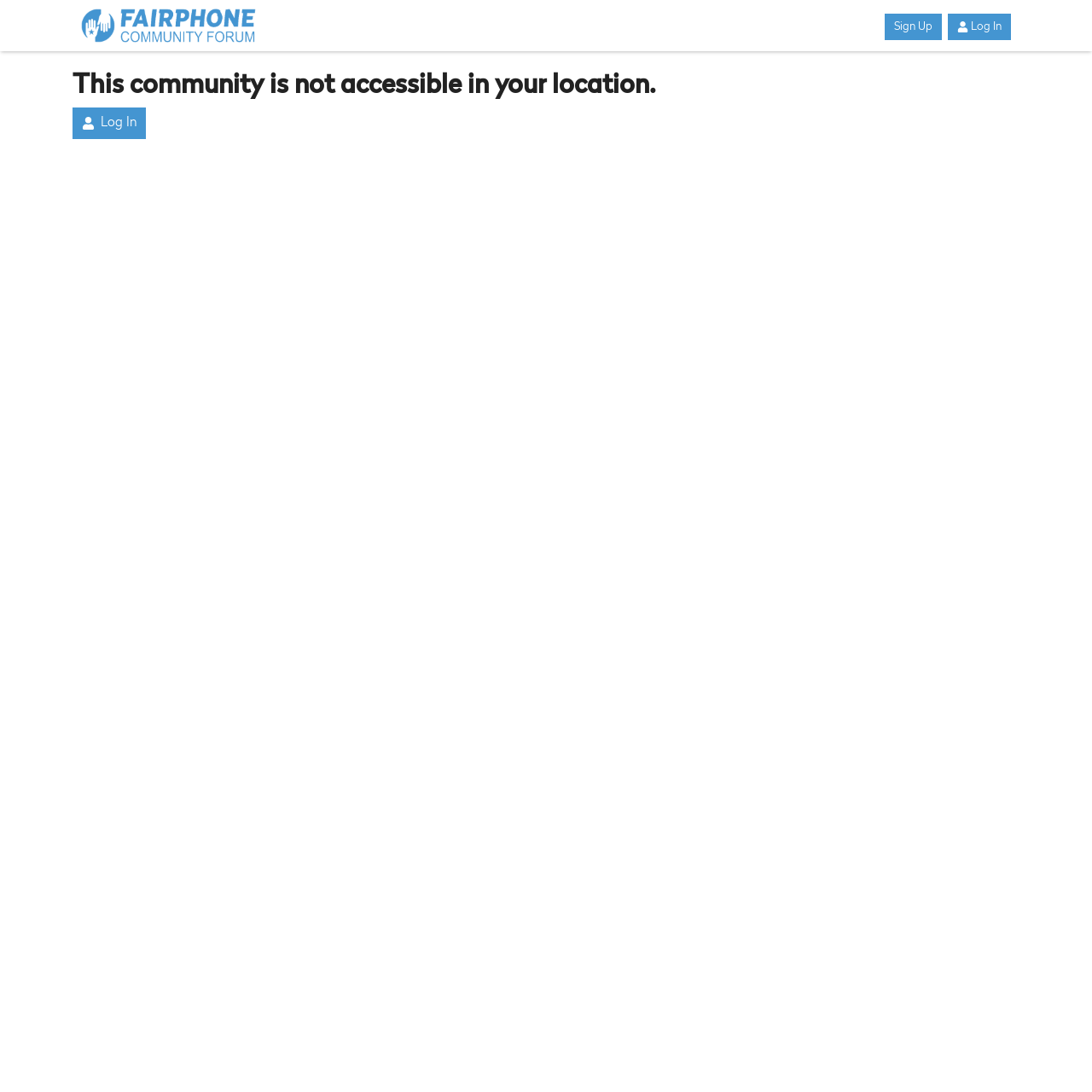What is the main title displayed on this webpage?

This community is not accessible in your location.